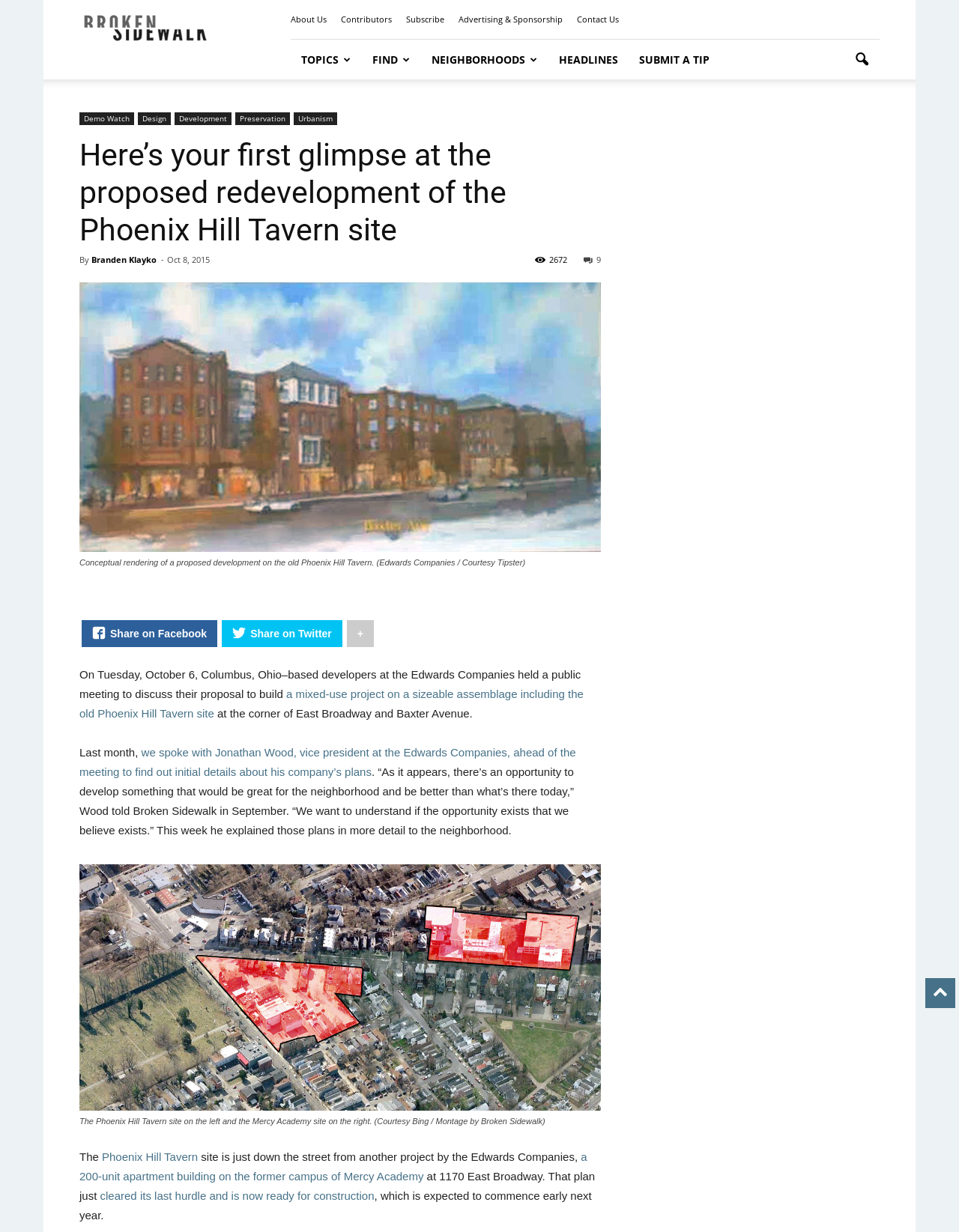Describe all the key features of the webpage in detail.

This webpage appears to be an article about a proposed redevelopment project on the Phoenix Hill Tavern site. At the top of the page, there is a logo image of "Broken Sidewalk" and a navigation menu with links to "About Us", "Contributors", "Subscribe", "Advertising & Sponsorship", and "Contact Us". Below the navigation menu, there is a layout table with links to various topics, including "TOPICS", "FIND", "NEIGHBORHOODS", "HEADLINES", and "SUBMIT A TIP".

The main content of the article is divided into sections. The first section has a heading that reads "Here’s your first glimpse at the proposed redevelopment of the Phoenix Hill Tavern site". Below the heading, there is a byline with the author's name, "Branden Klayko", and a timestamp indicating that the article was published on October 8, 2015. There is also a link to share the article on Facebook and Twitter.

The article begins with a conceptual rendering of the proposed development, accompanied by a caption that describes the image. The rendering is followed by a block of text that summarizes the proposal, including the location of the project and the developers involved.

The next section of the article includes a figure with an image of the Phoenix Hill Tavern site and the Mercy Academy site, accompanied by a caption that describes the image. The article then continues with more text, discussing the proposal in more detail and providing context about the project's location and the developers' plans.

Throughout the article, there are links to related topics and projects, including a 200-unit apartment building on the former campus of Mercy Academy. The article concludes with a statement about the project's timeline, indicating that construction is expected to commence early next year.